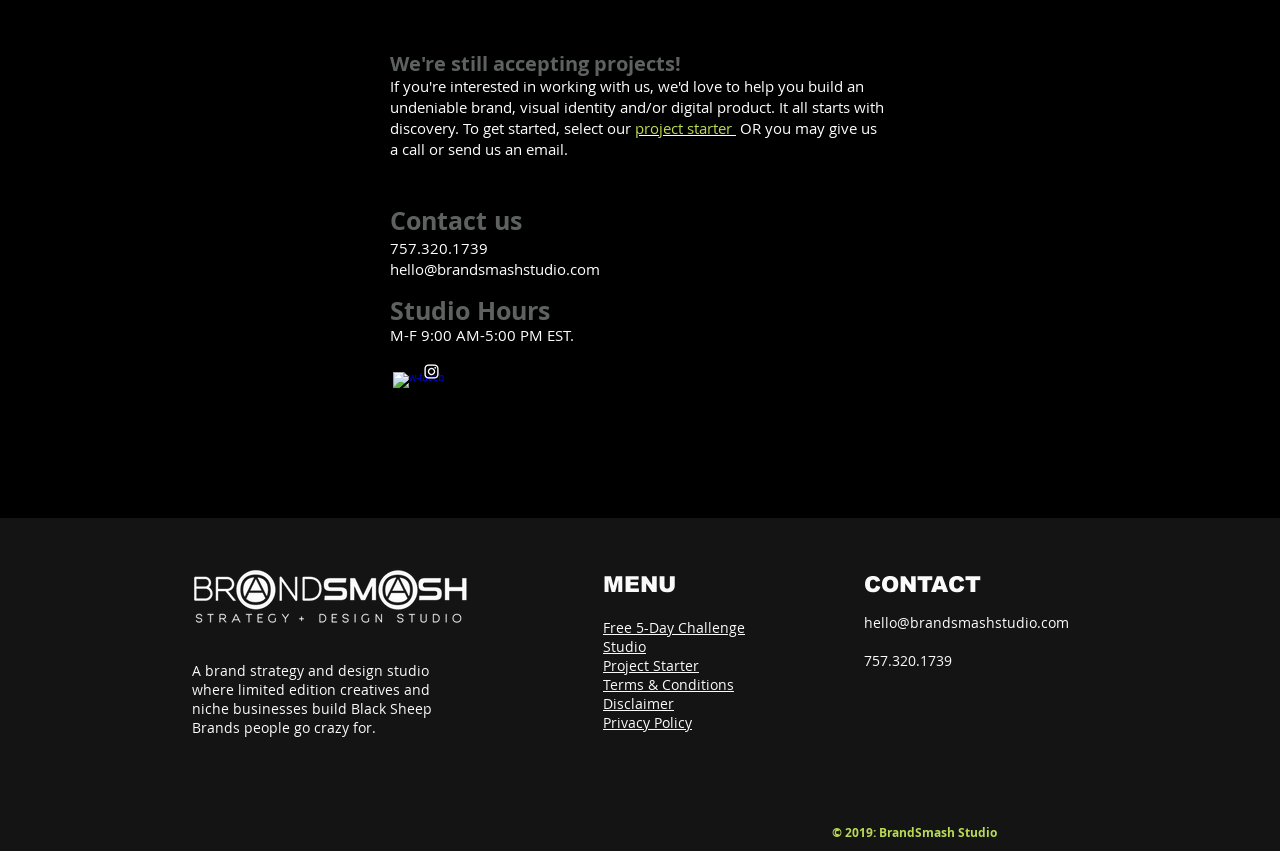Based on the element description: "Instagram", identify the bounding box coordinates for this UI element. The coordinates must be four float numbers between 0 and 1, listed as [left, top, right, bottom].

None